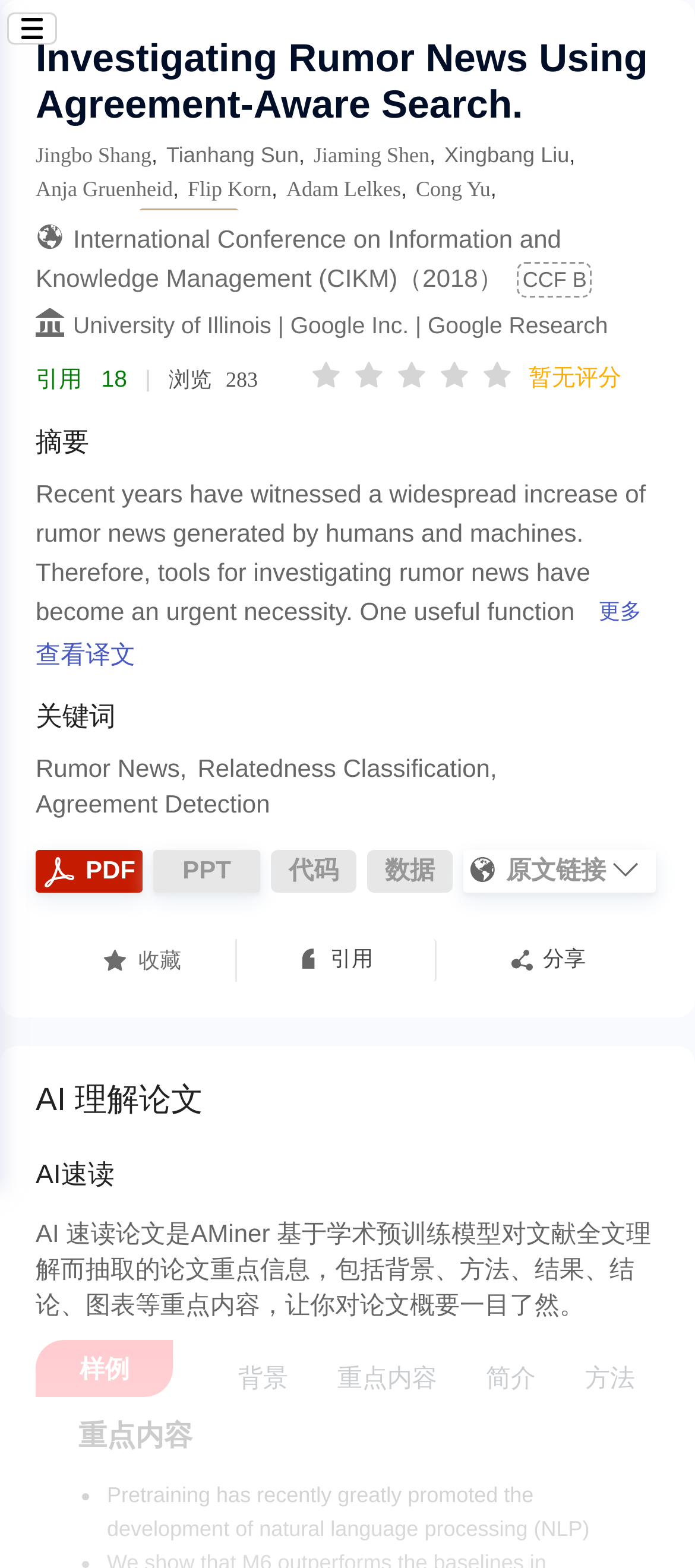Pinpoint the bounding box coordinates of the area that must be clicked to complete this instruction: "search for something".

None